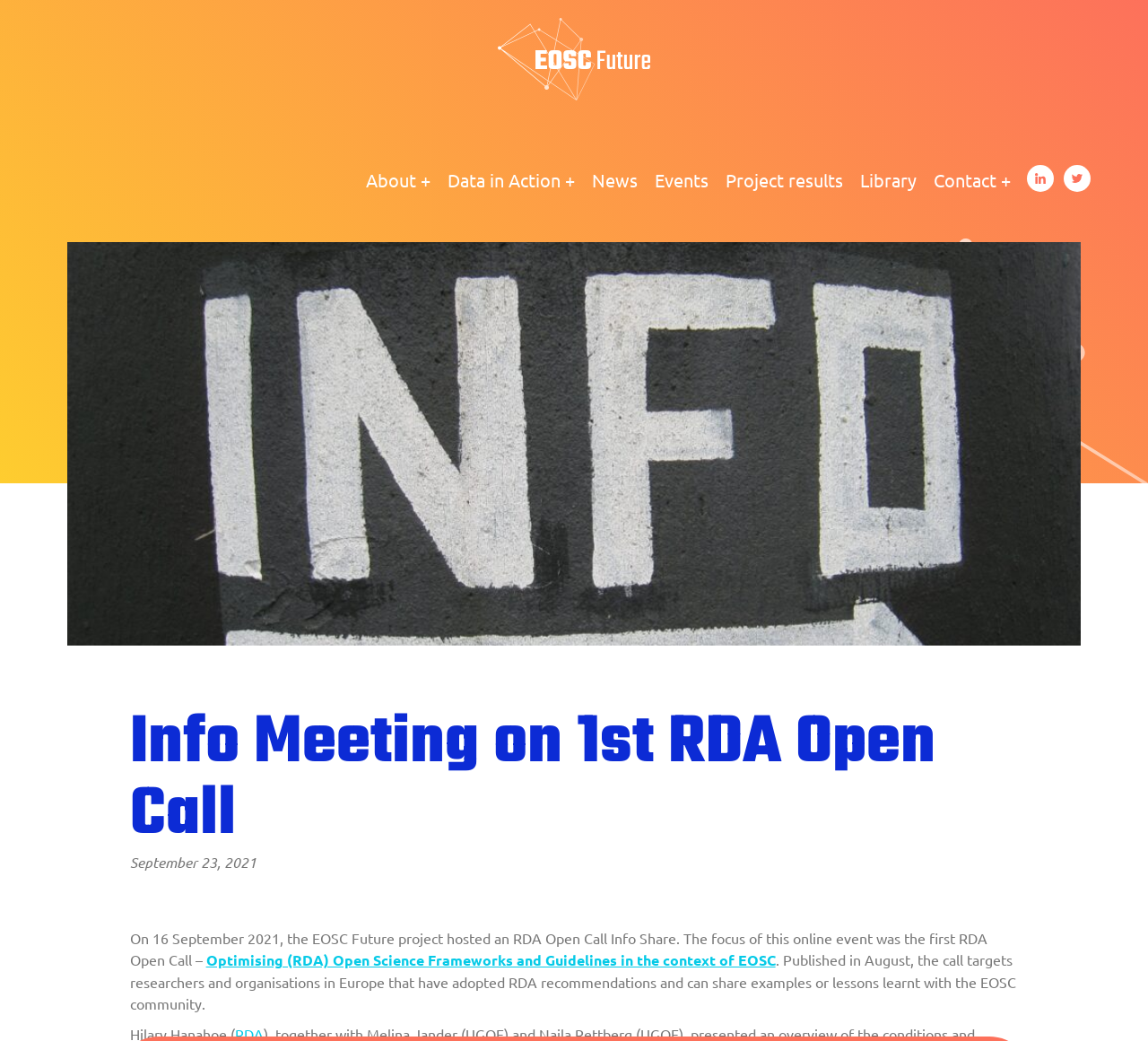Could you specify the bounding box coordinates for the clickable section to complete the following instruction: "View recent post on At&t Small Enterprise Wireless Solutions"?

None